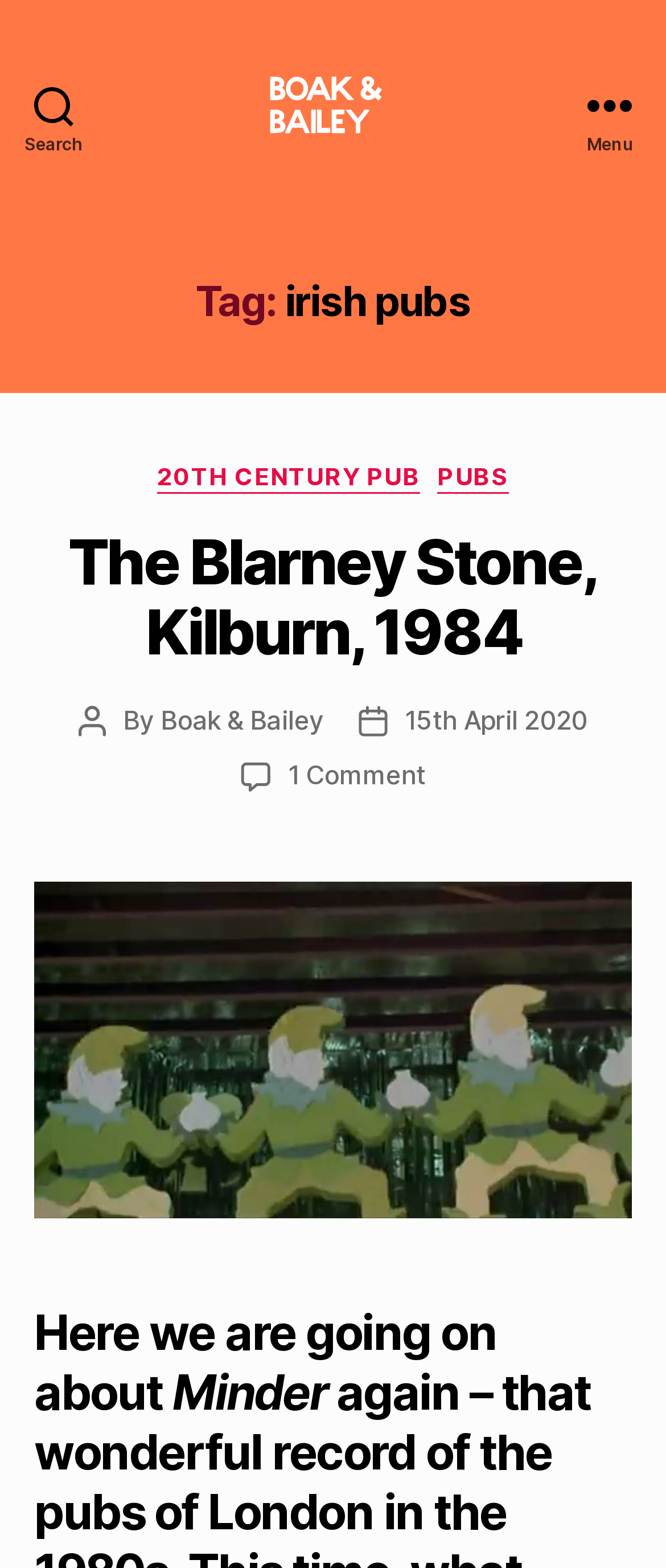Locate the bounding box coordinates of the area that needs to be clicked to fulfill the following instruction: "View all posts under the category PUBS". The coordinates should be in the format of four float numbers between 0 and 1, namely [left, top, right, bottom].

[0.657, 0.295, 0.764, 0.315]